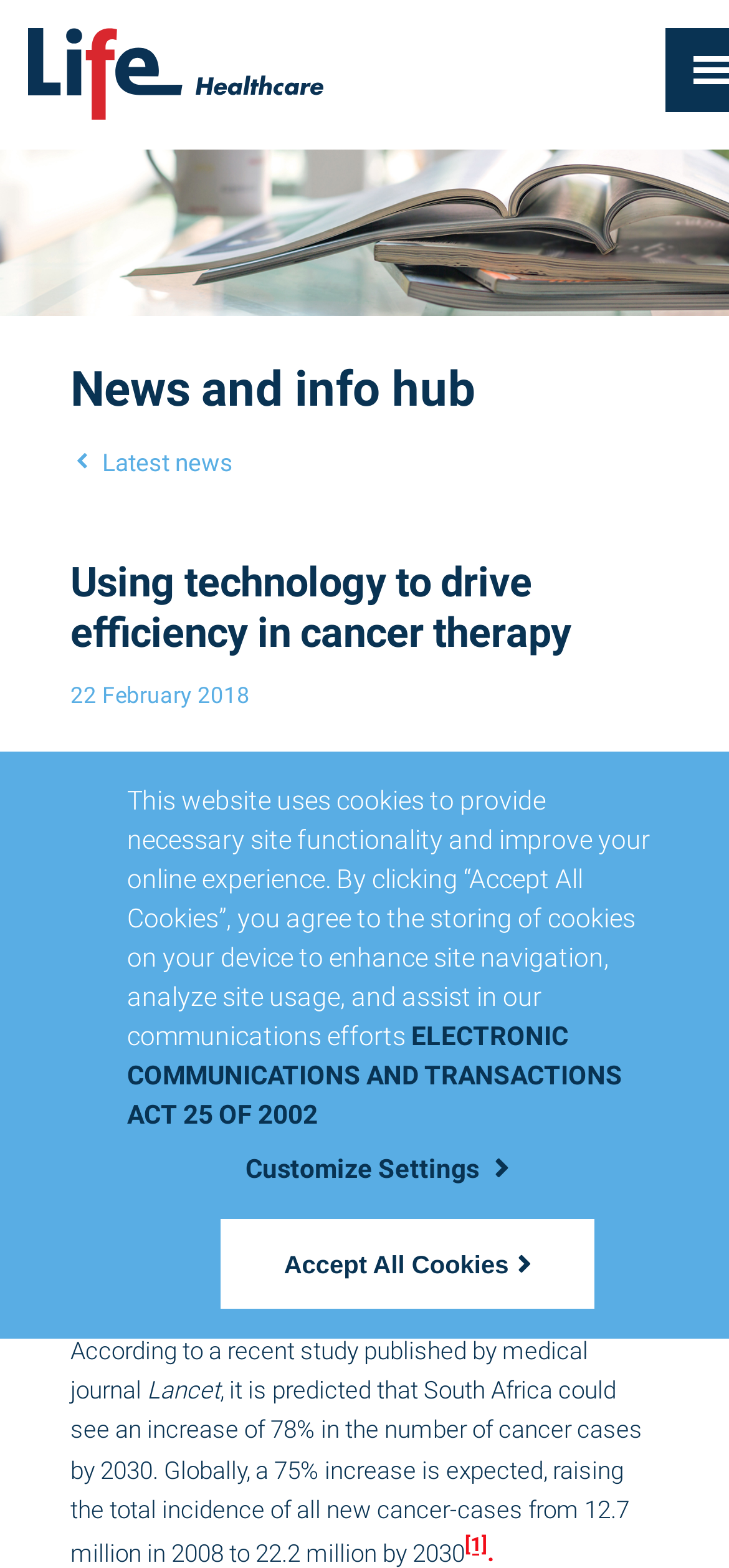Use the details in the image to answer the question thoroughly: 
What is the date of the news article?

I found the answer by looking at the text under the 'Latest news' link, where it displays the date '22 February 2018' next to the time.